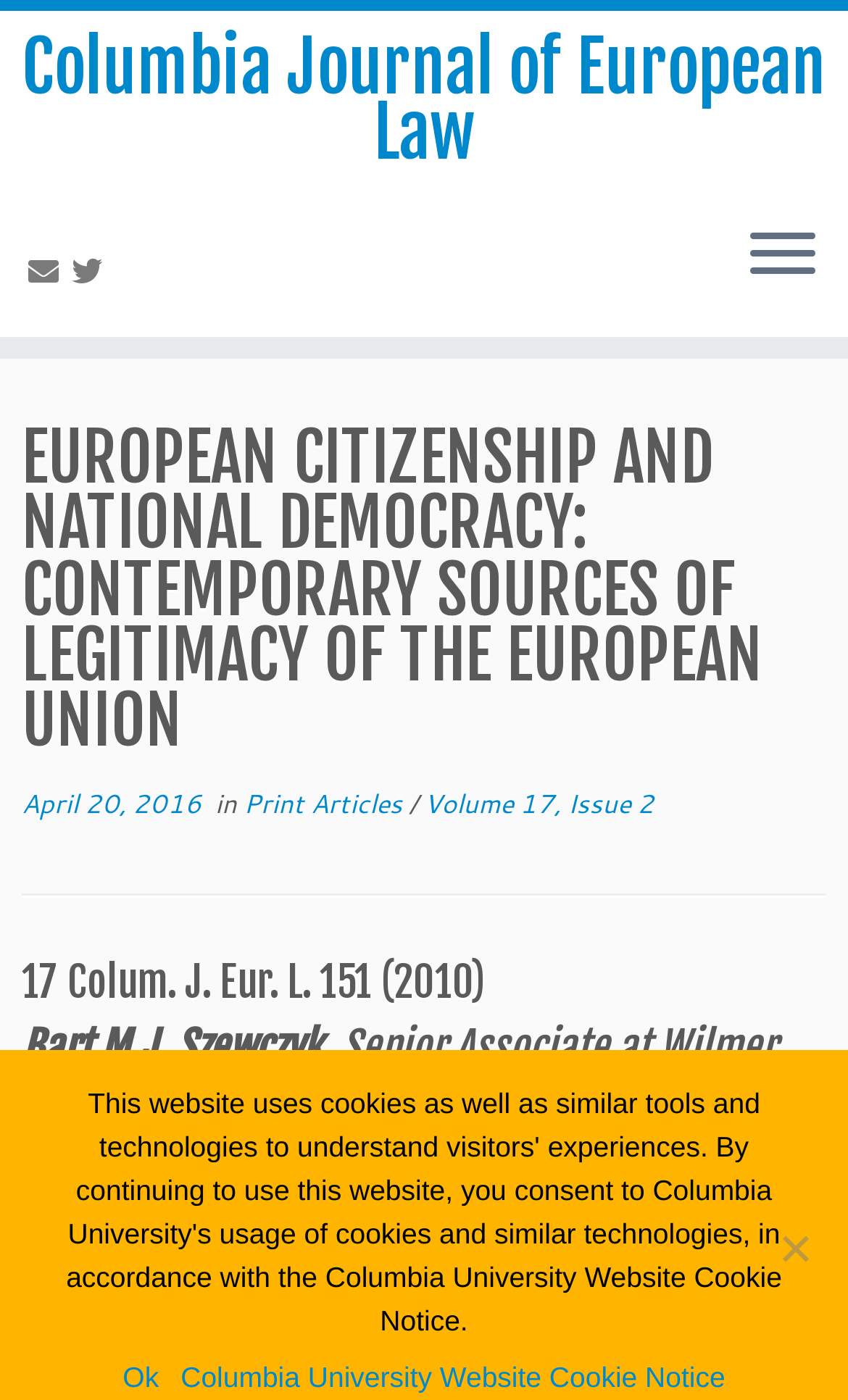Determine the bounding box coordinates of the section to be clicked to follow the instruction: "Go to the Columbia University Website". The coordinates should be given as four float numbers between 0 and 1, formatted as [left, top, right, bottom].

[0.213, 0.969, 0.855, 1.0]